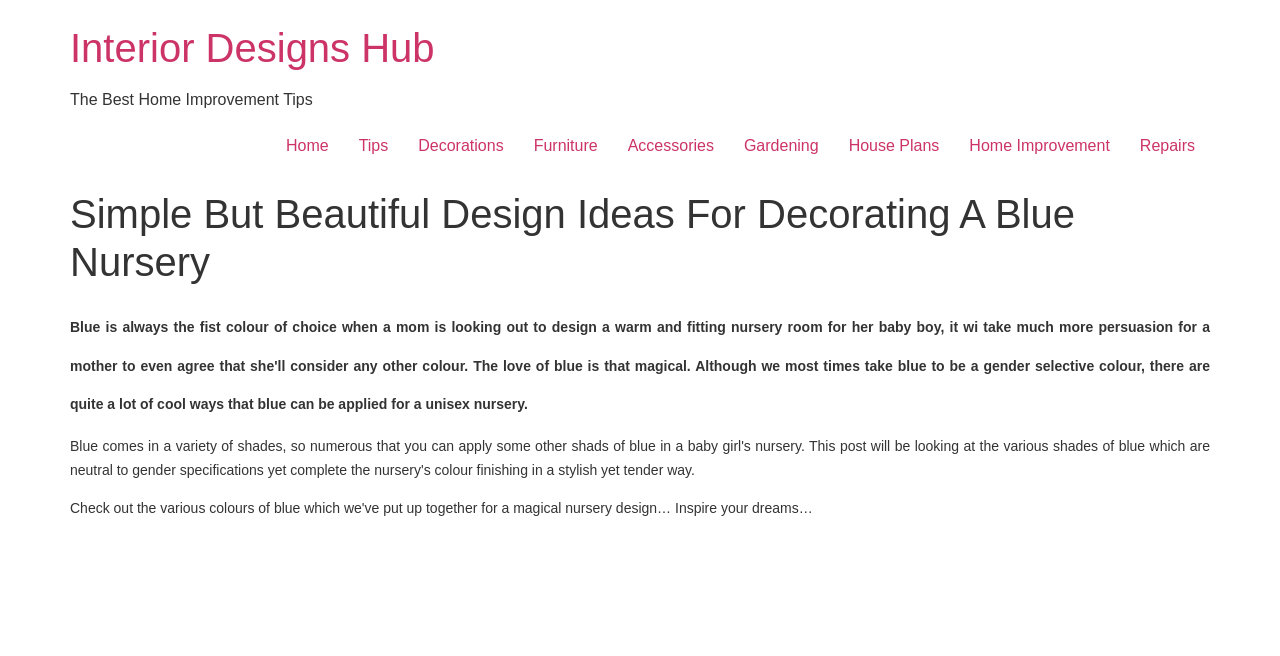Explain the webpage in detail, including its primary components.

The webpage is about decorating a blue nursery for both a boy and a girl child, providing simple and beautiful design ideas. At the top left of the page, there is a heading "Interior Designs Hub" with a link to the website's homepage. Below it, there is a static text "The Best Home Improvement Tips". 

On the top right, there is a navigation menu with 9 links: "Home", "Tips", "Decorations", "Furniture", "Accessories", "Gardening", "House Plans", "Home Improvement", and "Repairs". These links are aligned horizontally and take up about half of the page's width.

Below the navigation menu, there is a main heading "Simple But Beautiful Design Ideas For Decorating A Blue Nursery" that spans the entire width of the page. 

The main content of the page starts with a paragraph of text that discusses the popularity of blue as a color for a baby boy's nursery and how it can also be used for a unisex nursery. This text block takes up about two-thirds of the page's height.

At the bottom of the page, there is an advertisement iframe that takes up about a quarter of the page's width.